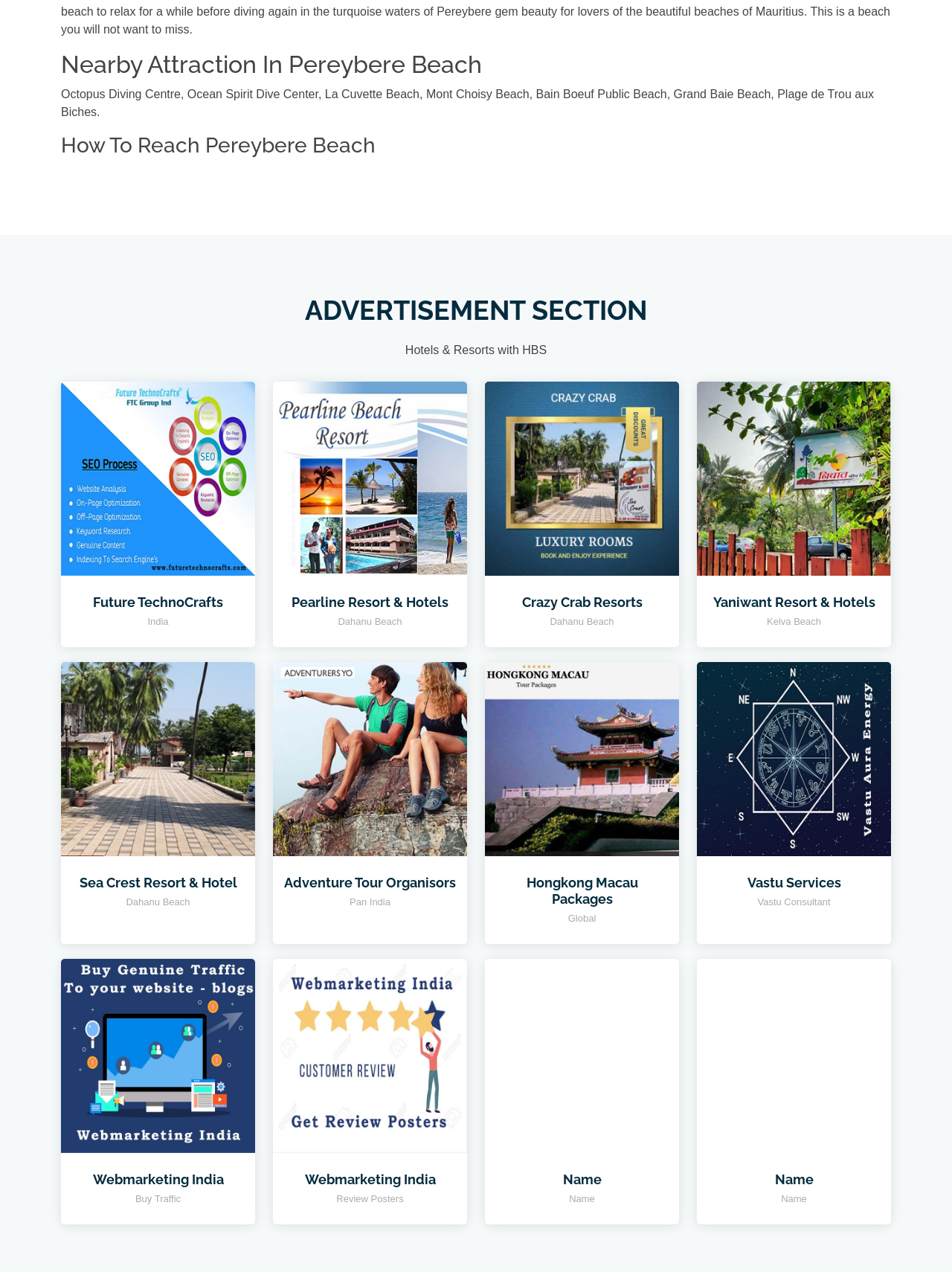Using the given element description, provide the bounding box coordinates (top-left x, top-left y, bottom-right x, bottom-right y) for the corresponding UI element in the screenshot: title="hotels and Resorts"

[0.287, 0.371, 0.491, 0.381]